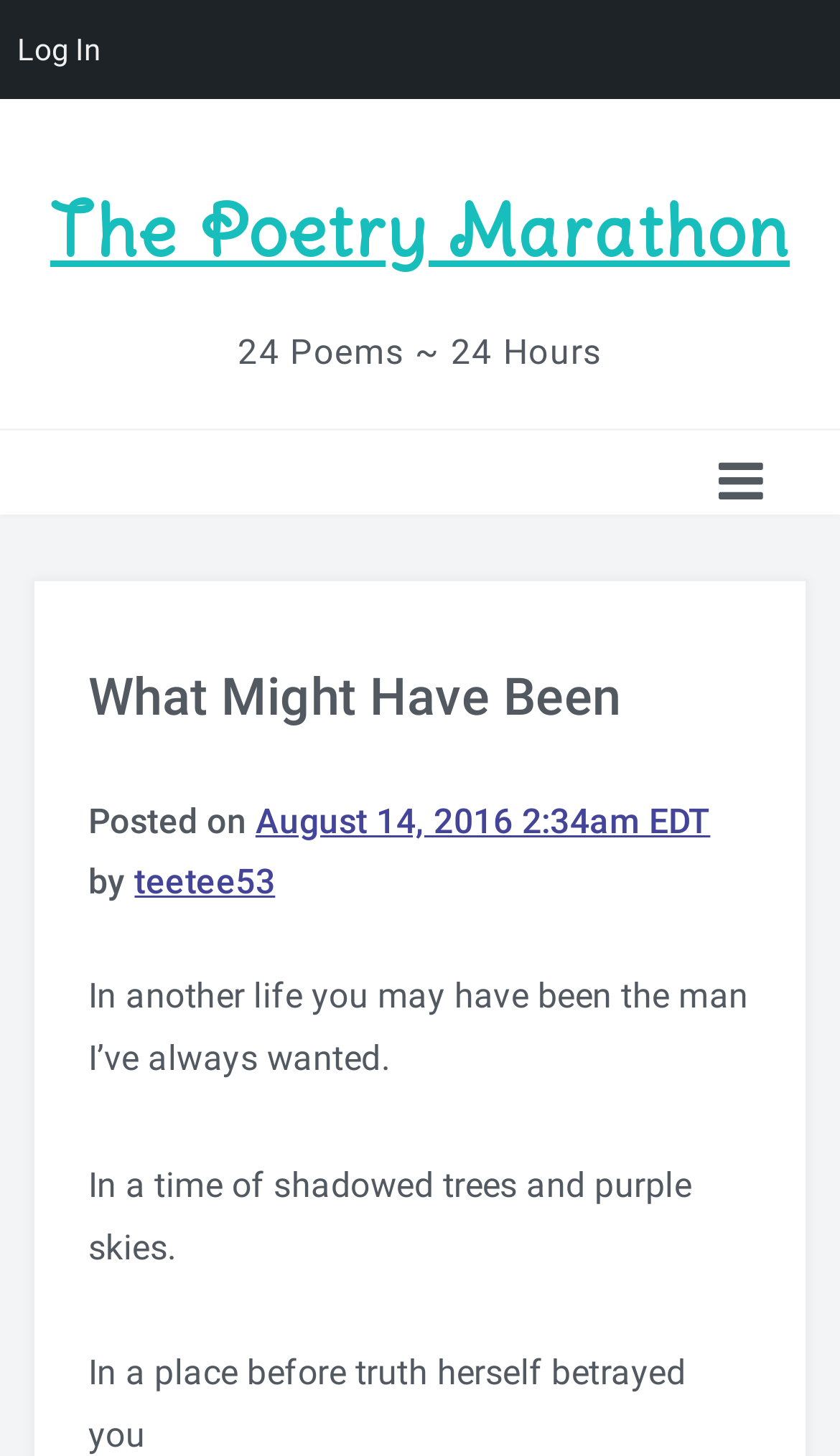Pinpoint the bounding box coordinates of the area that should be clicked to complete the following instruction: "Click the 'Log In' button". The coordinates must be given as four float numbers between 0 and 1, i.e., [left, top, right, bottom].

[0.038, 0.325, 0.856, 0.41]